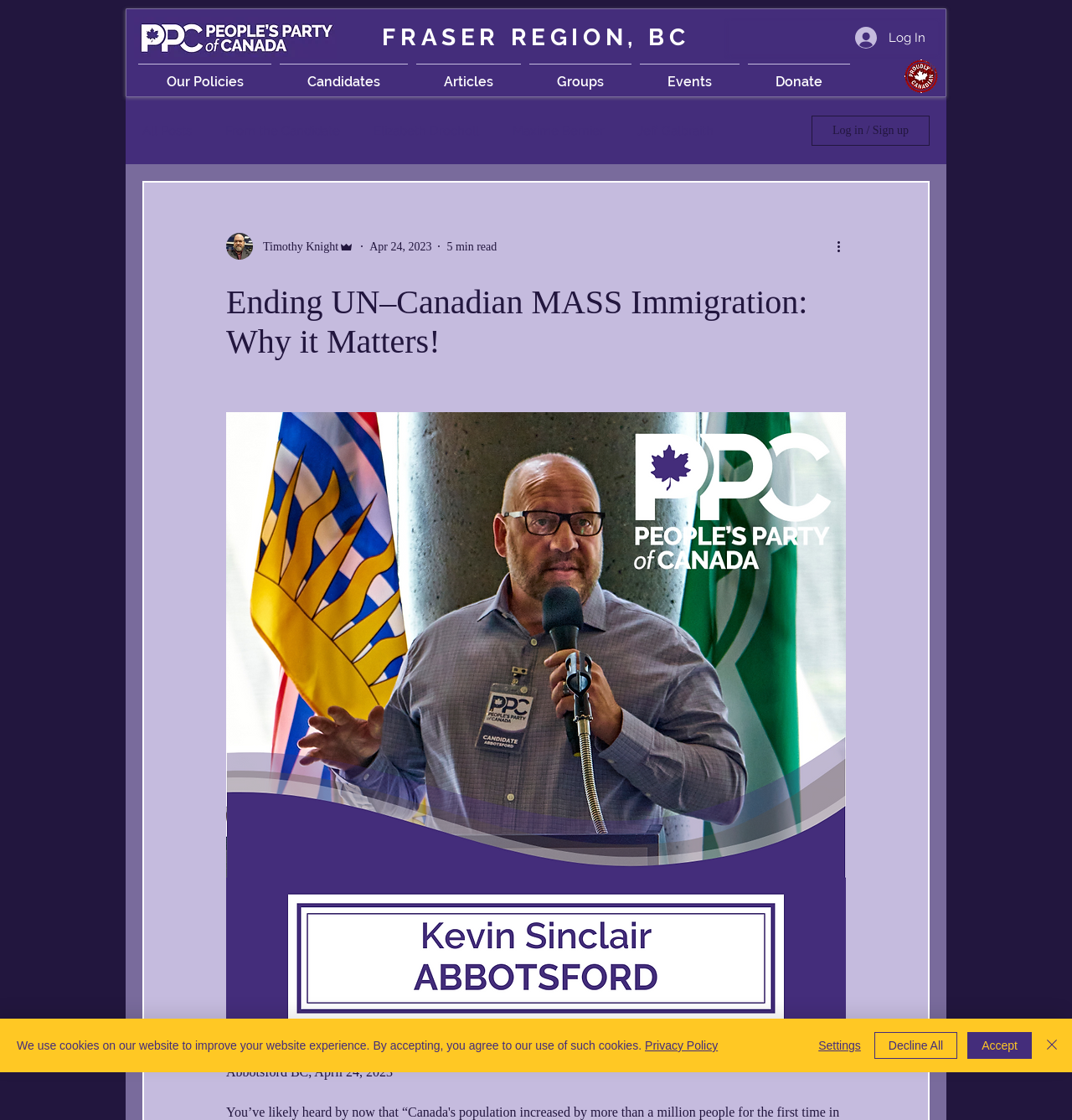Locate the bounding box of the UI element with the following description: "From the Candidate".

[0.21, 0.11, 0.317, 0.123]